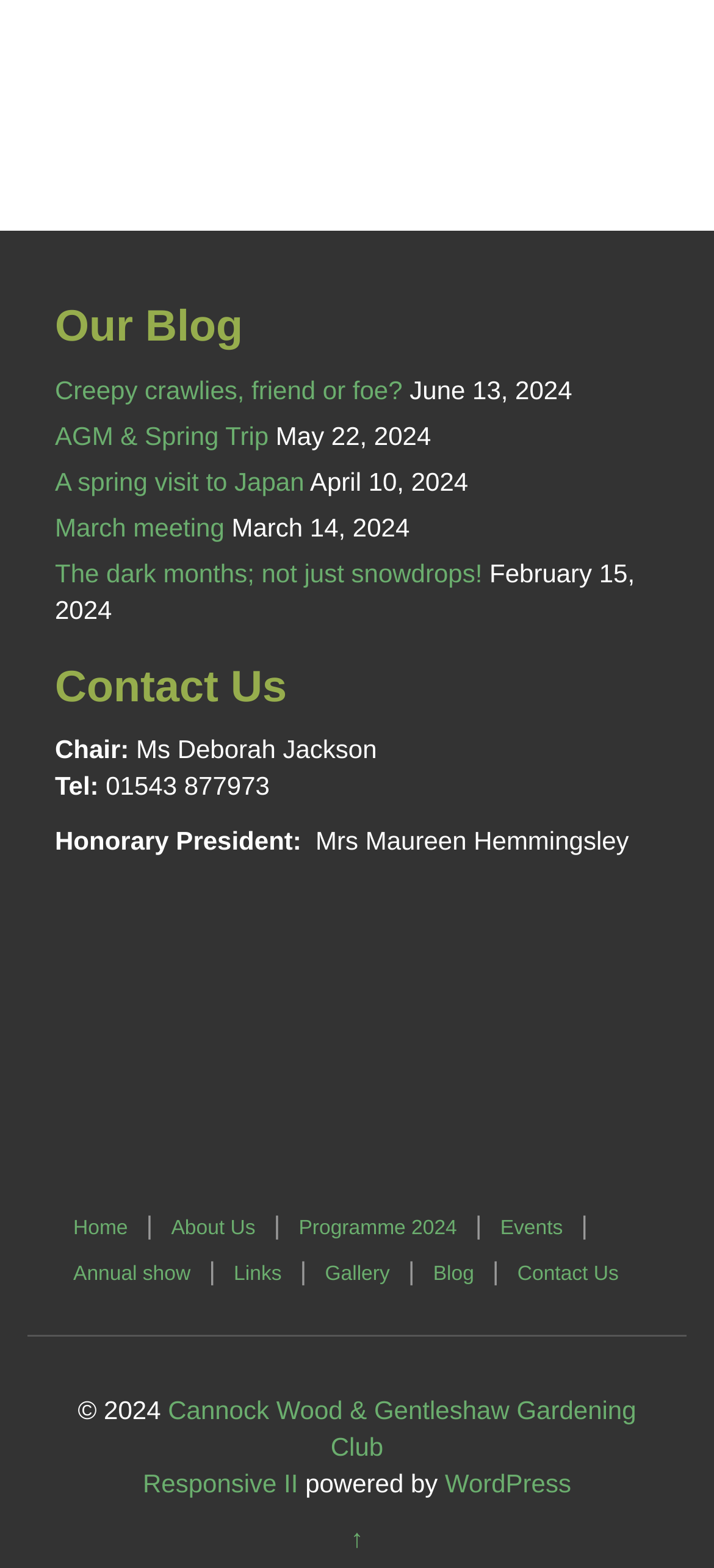Please provide a brief answer to the following inquiry using a single word or phrase:
What is the name of the Honorary President?

Mrs Maureen Hemmingsley